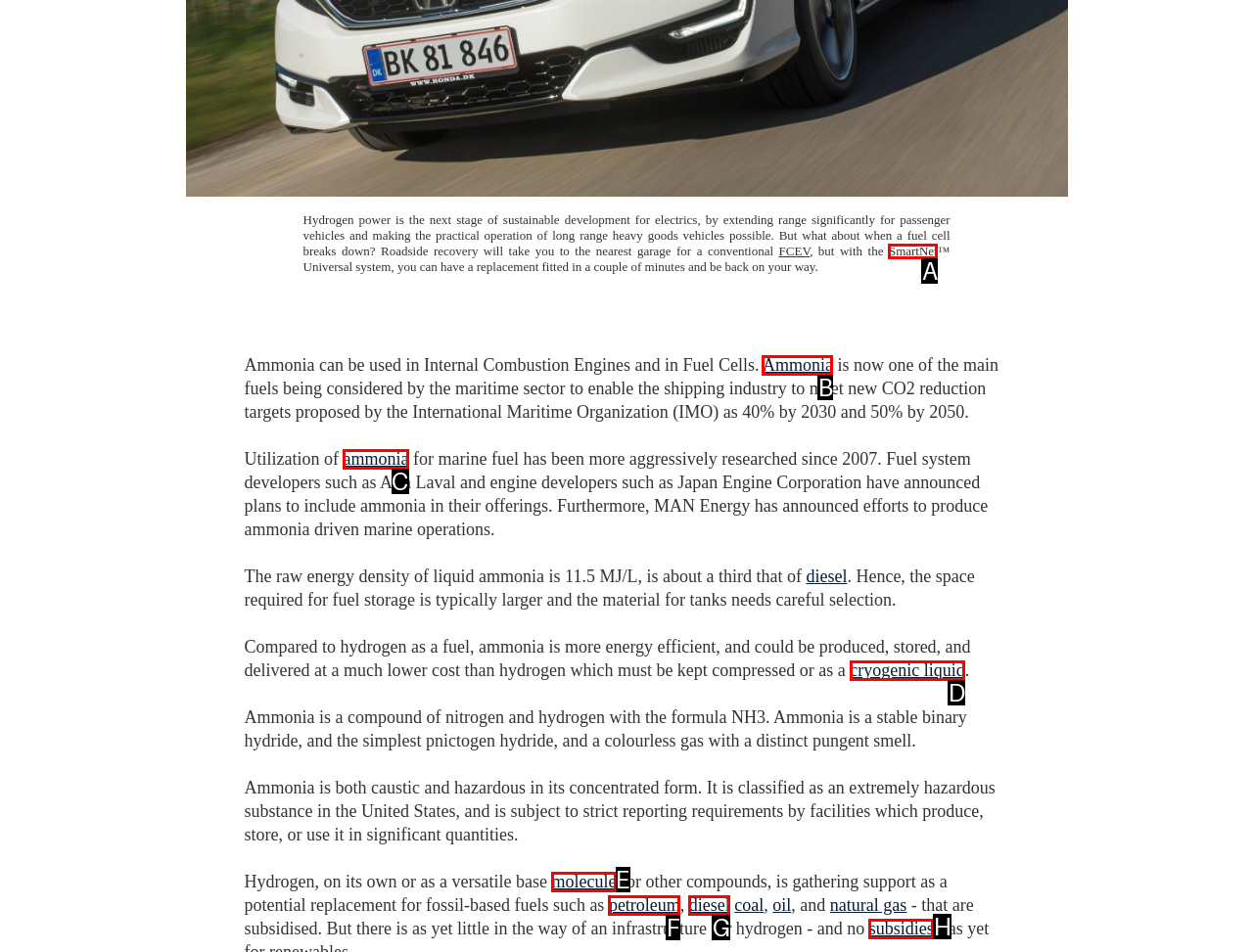Choose the HTML element that corresponds to the description: ammonia
Provide the answer by selecting the letter from the given choices.

C